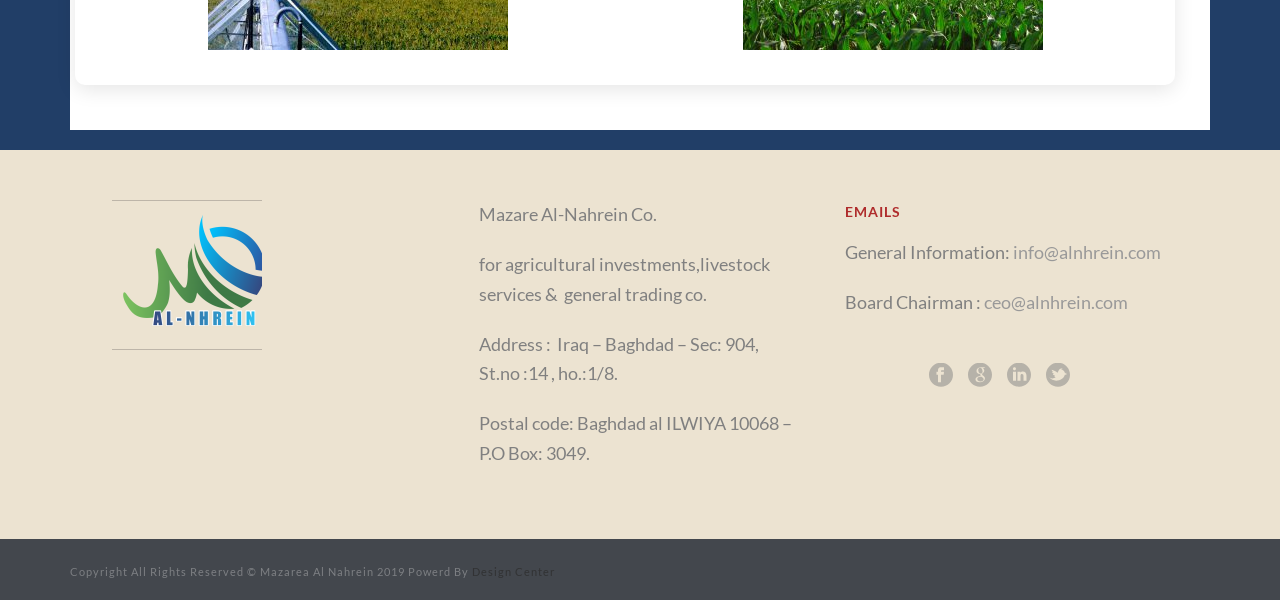Determine the bounding box for the UI element described here: "Tips & Tricks".

None